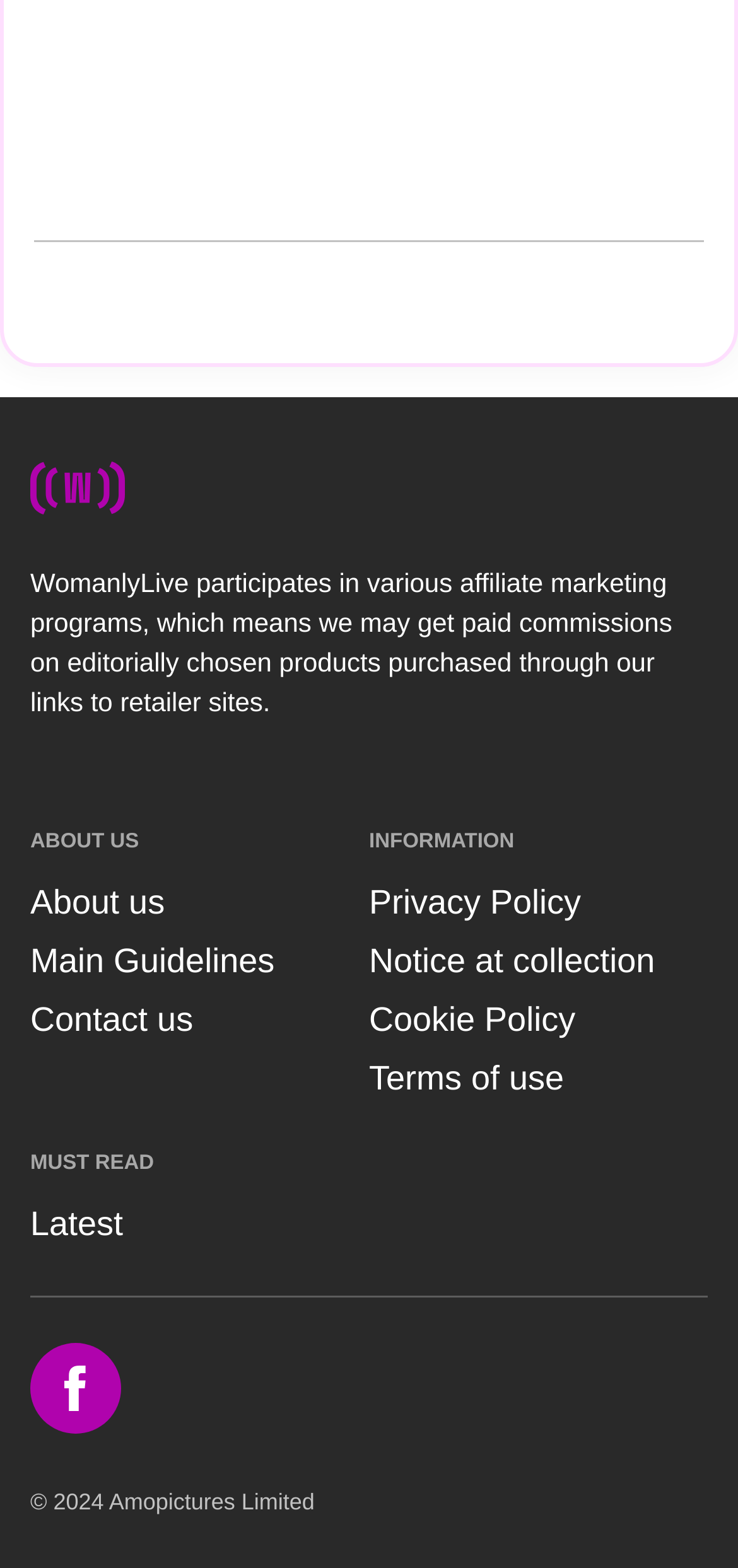Find the bounding box coordinates of the clickable element required to execute the following instruction: "Visit Facebook page". Provide the coordinates as four float numbers between 0 and 1, i.e., [left, top, right, bottom].

[0.041, 0.857, 0.164, 0.915]